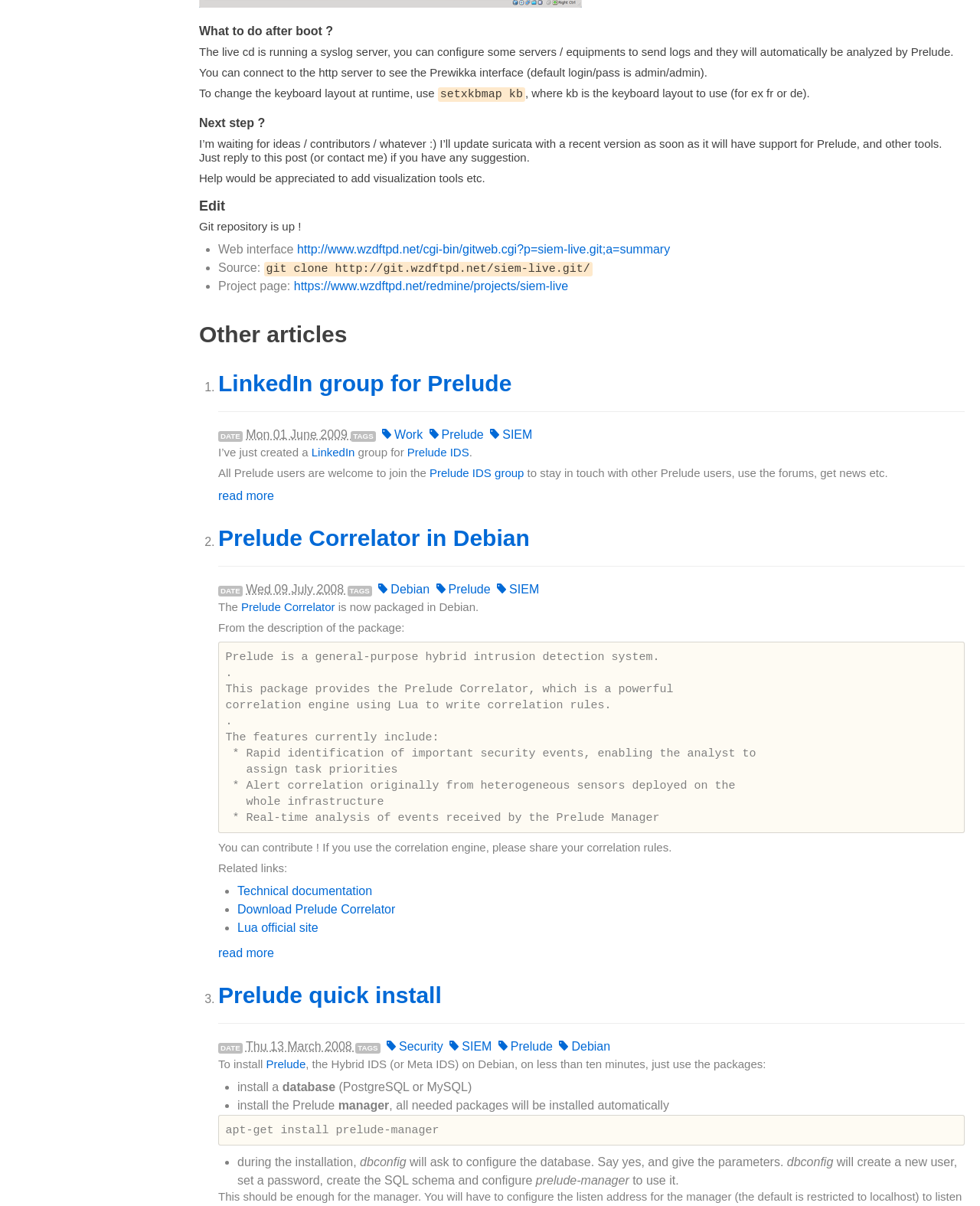Predict the bounding box coordinates of the area that should be clicked to accomplish the following instruction: "Check the 'Prelude Correlator in Debian' article". The bounding box coordinates should consist of four float numbers between 0 and 1, i.e., [left, top, right, bottom].

[0.223, 0.435, 0.54, 0.457]